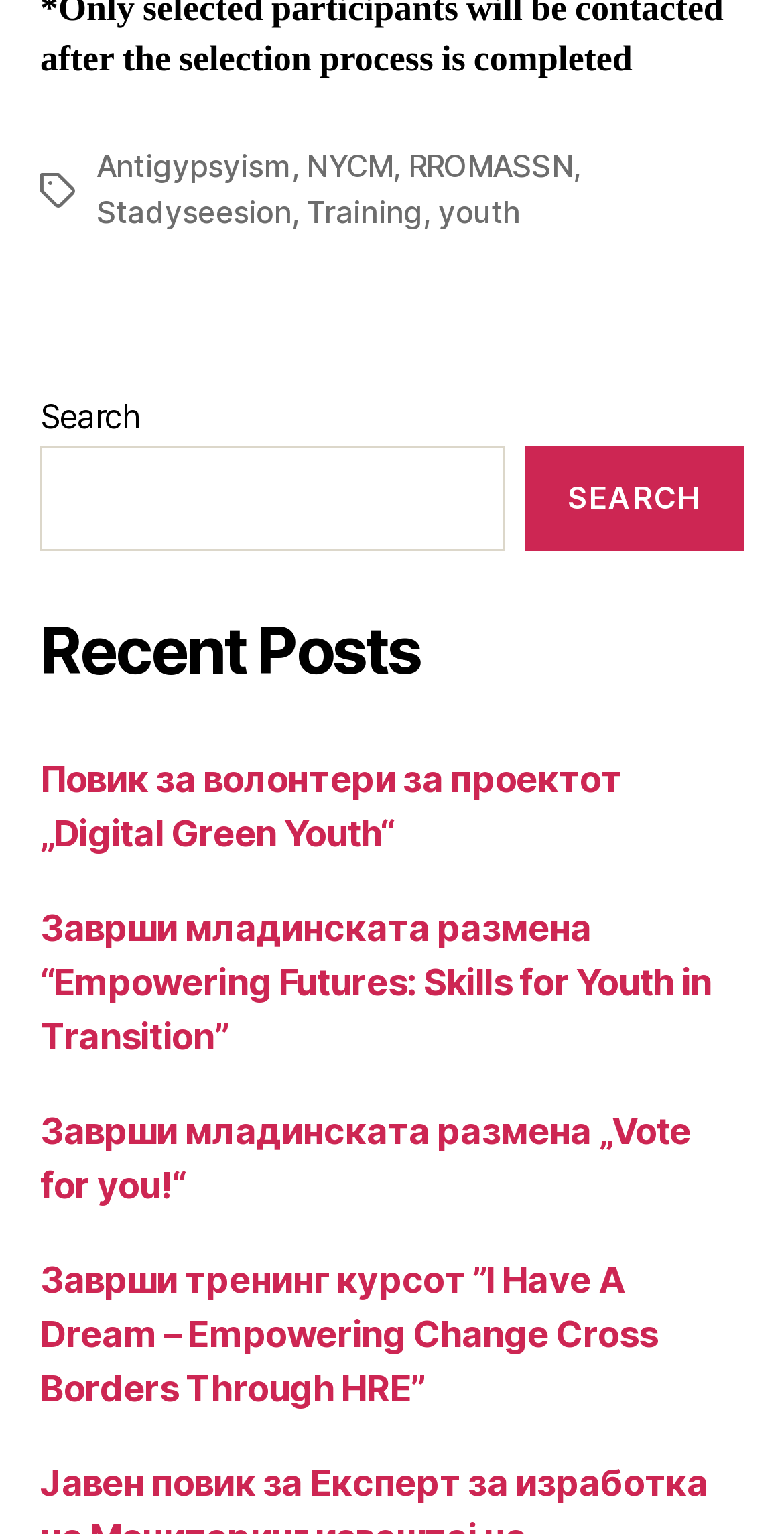Answer the following inquiry with a single word or phrase:
How many recent posts are listed?

4